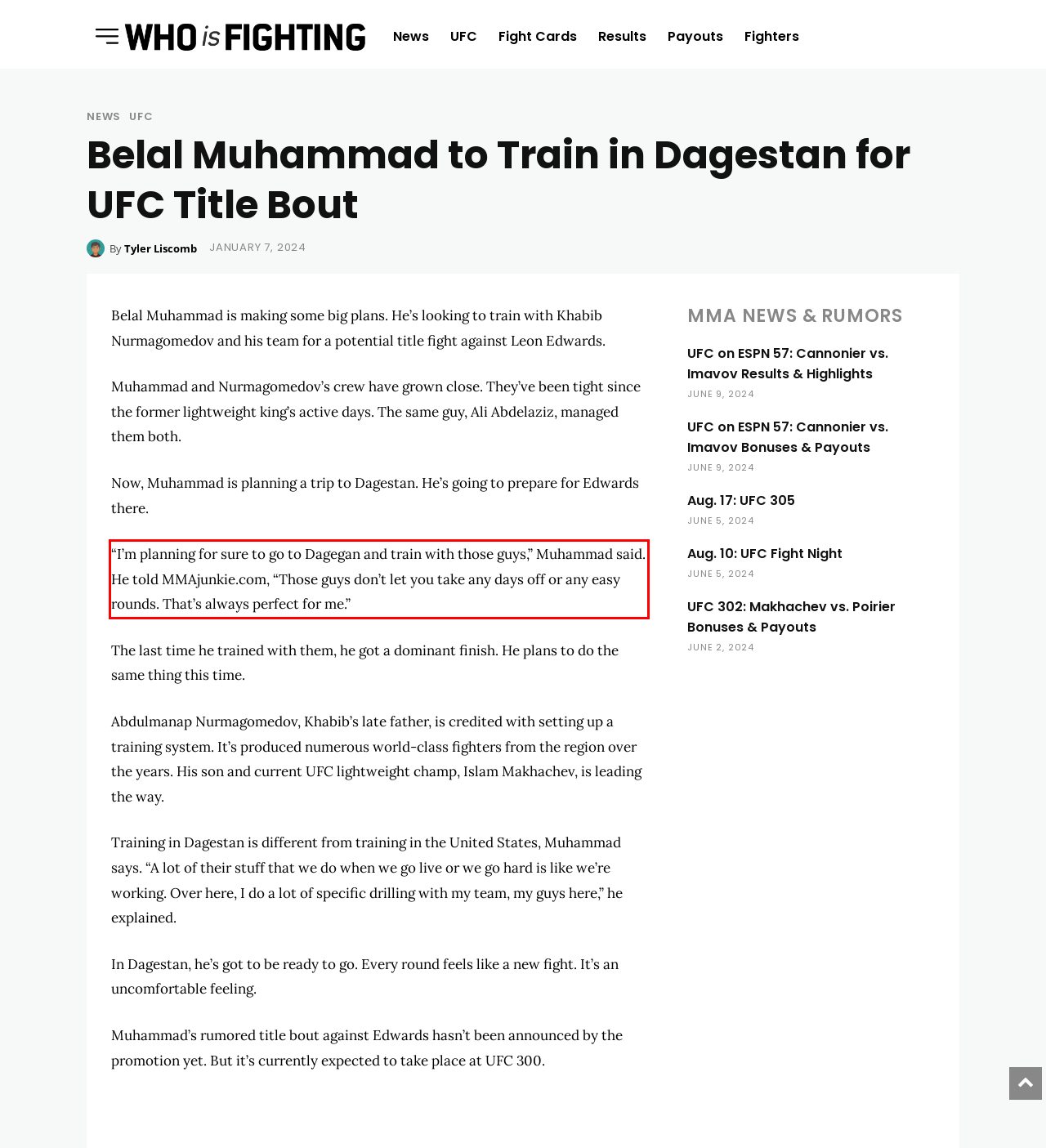Look at the webpage screenshot and recognize the text inside the red bounding box.

“I’m planning for sure to go to Dagegan and train with those guys,” Muhammad said. He told MMAjunkie.com, “Those guys don’t let you take any days off or any easy rounds. That’s always perfect for me.”